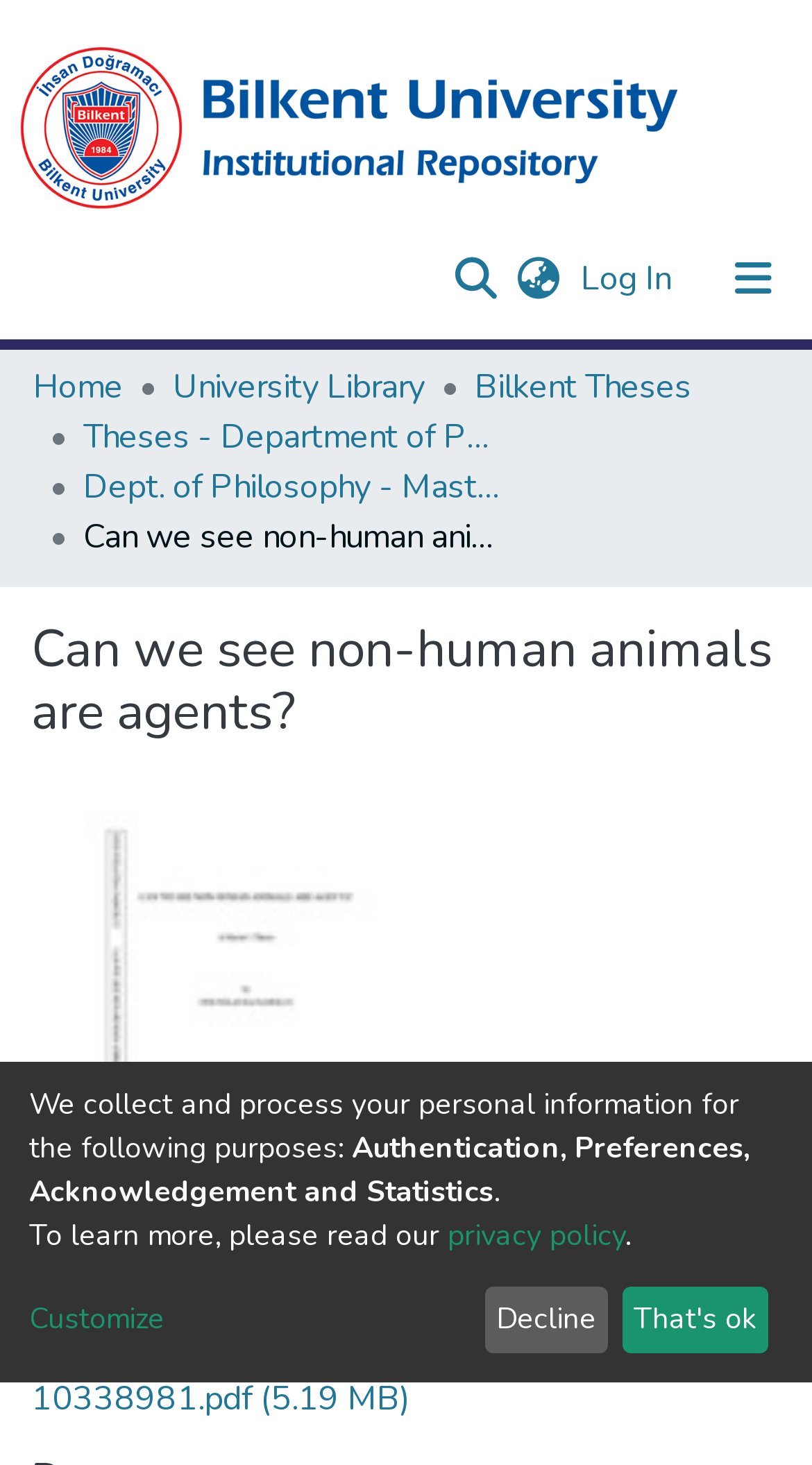Please determine the bounding box coordinates of the area that needs to be clicked to complete this task: 'Log in'. The coordinates must be four float numbers between 0 and 1, formatted as [left, top, right, bottom].

[0.705, 0.175, 0.836, 0.206]